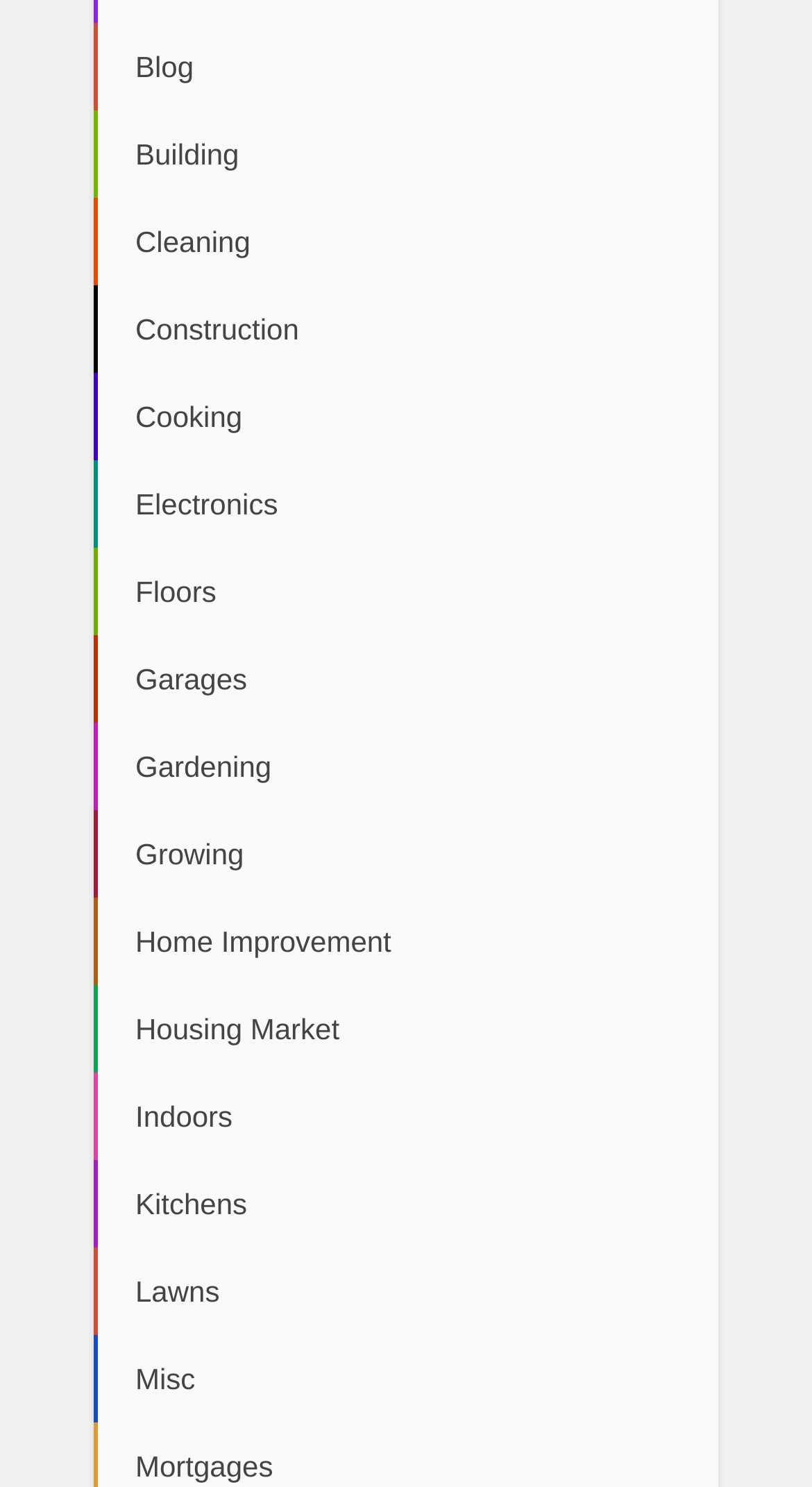Please identify the bounding box coordinates of the region to click in order to complete the given instruction: "go to blog page". The coordinates should be four float numbers between 0 and 1, i.e., [left, top, right, bottom].

[0.115, 0.015, 0.885, 0.074]